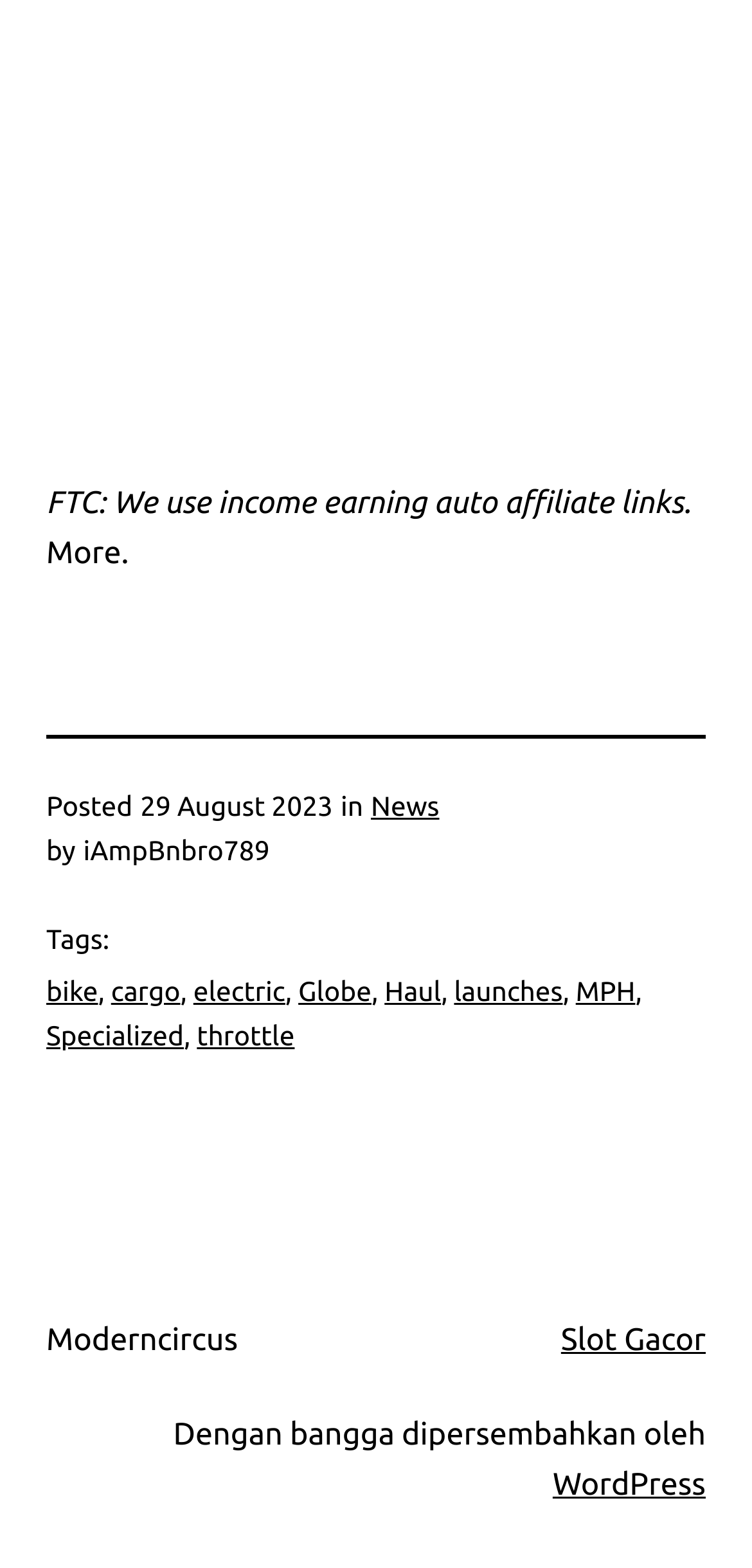What is the category of the article?
Look at the screenshot and respond with a single word or phrase.

News